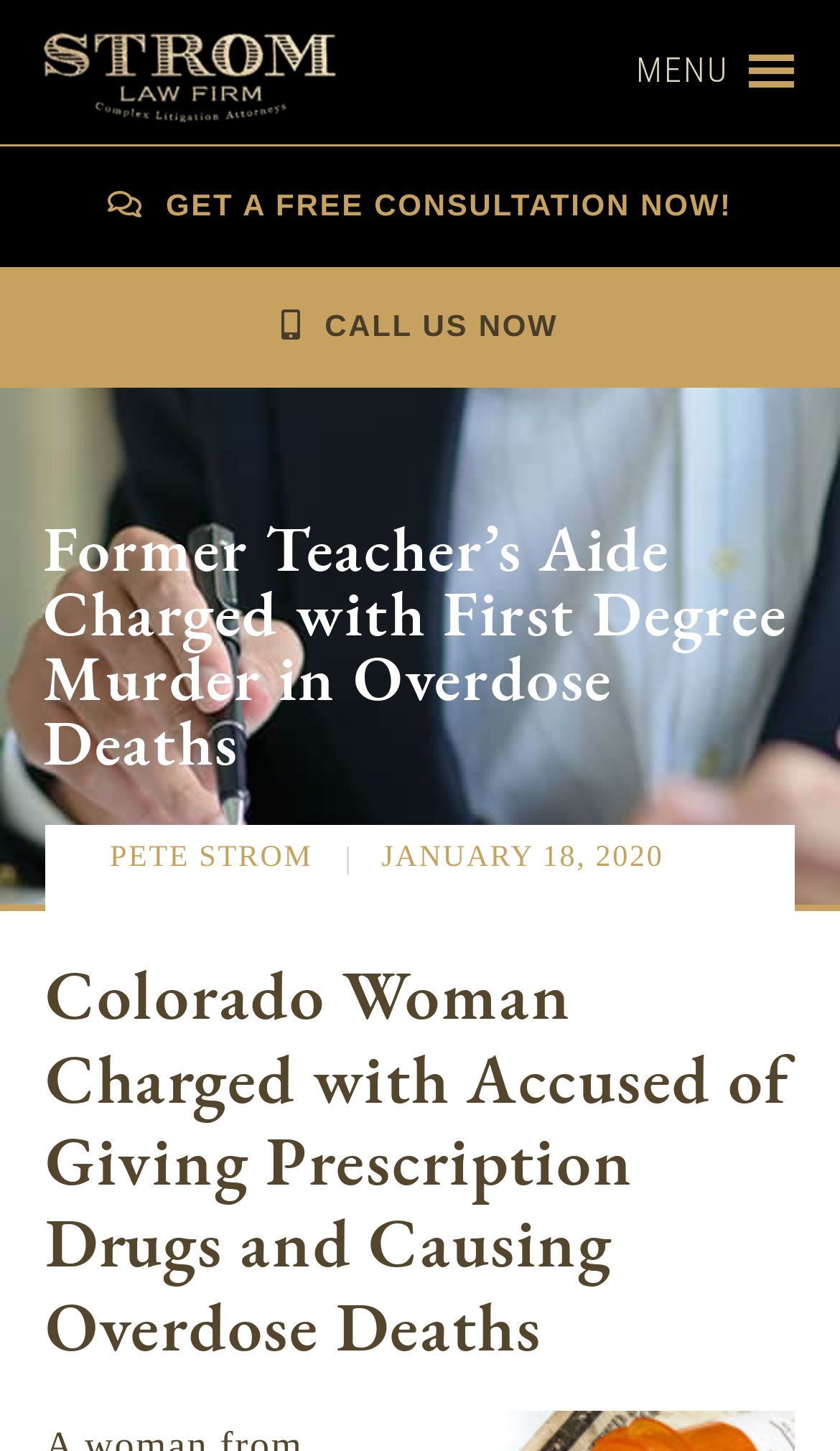How many headings are there on the webpage?
Refer to the image and provide a detailed answer to the question.

I found the number of headings by looking at the webpage structure, where there are two elements with the type 'heading', one with the text 'Former Teacher’s Aide Charged with First Degree Murder in Overdose Deaths' and another with the text 'Colorado Woman Charged with Accused of Giving Prescription Drugs and Causing Overdose Deaths'.